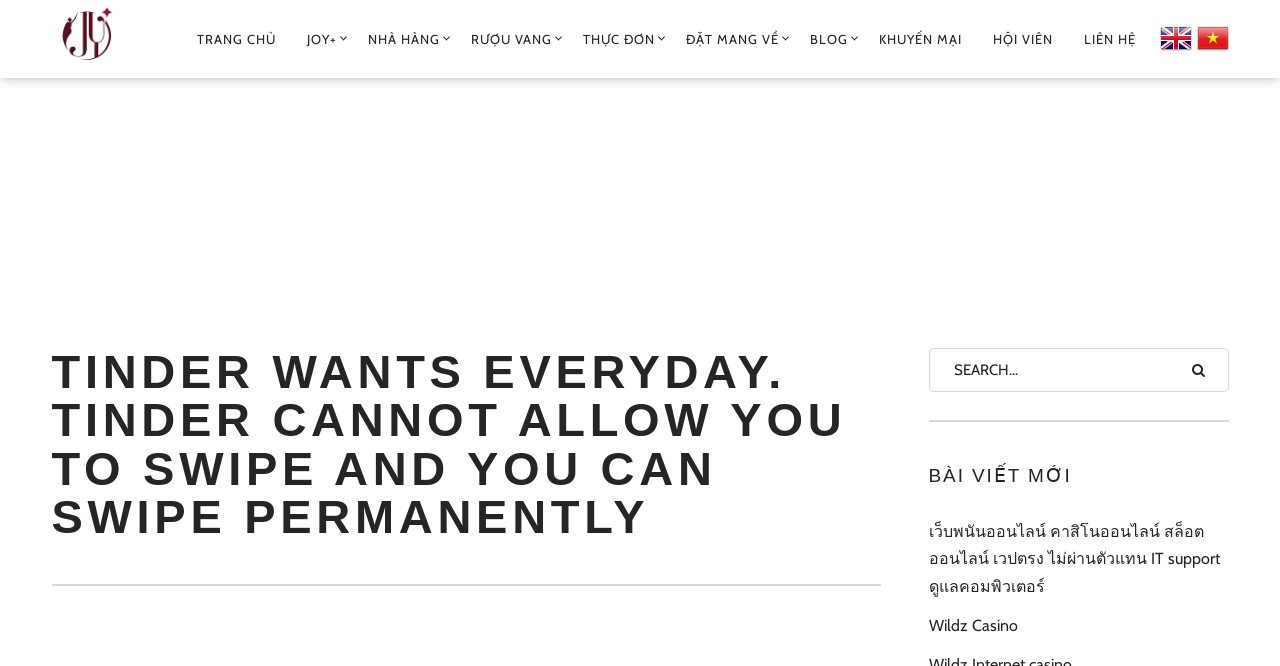Specify the bounding box coordinates of the area to click in order to follow the given instruction: "Read the latest article."

[0.725, 0.769, 0.96, 0.91]